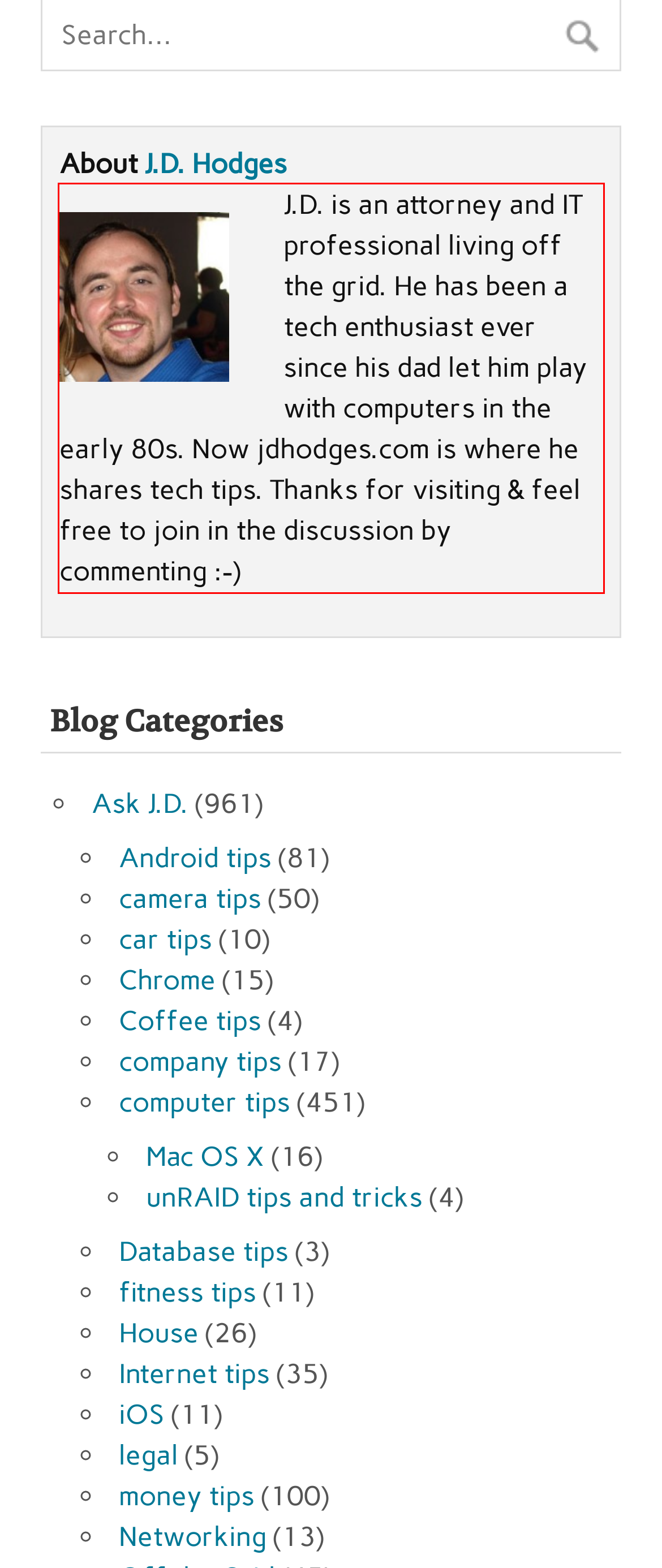You are presented with a screenshot containing a red rectangle. Extract the text found inside this red bounding box.

J.D. is an attorney and IT professional living off the grid. He has been a tech enthusiast ever since his dad let him play with computers in the early 80s. Now jdhodges.com is where he shares tech tips. Thanks for visiting & feel free to join in the discussion by commenting :-)